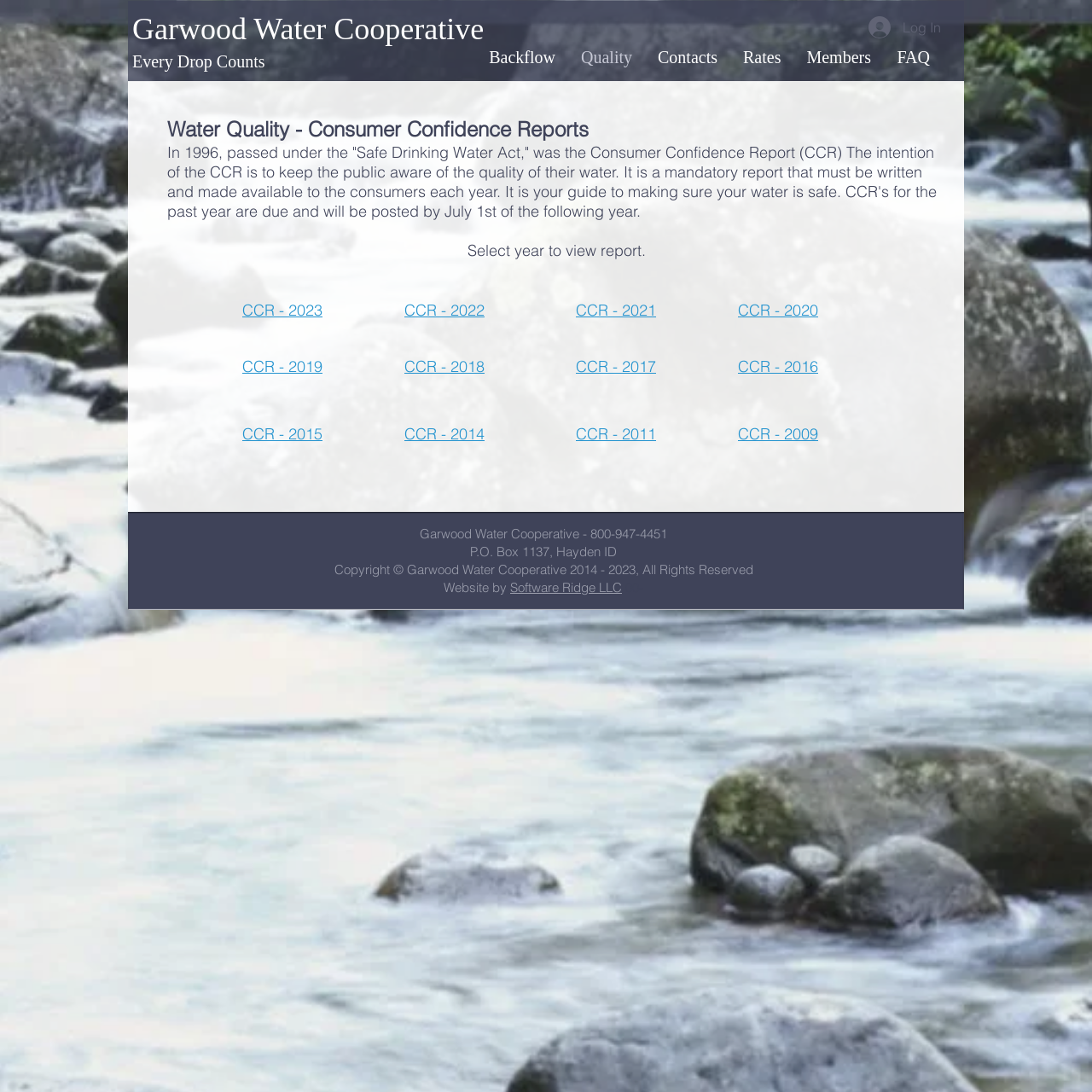Respond with a single word or phrase to the following question:
What is the phone number of the water cooperative?

800-947-4451